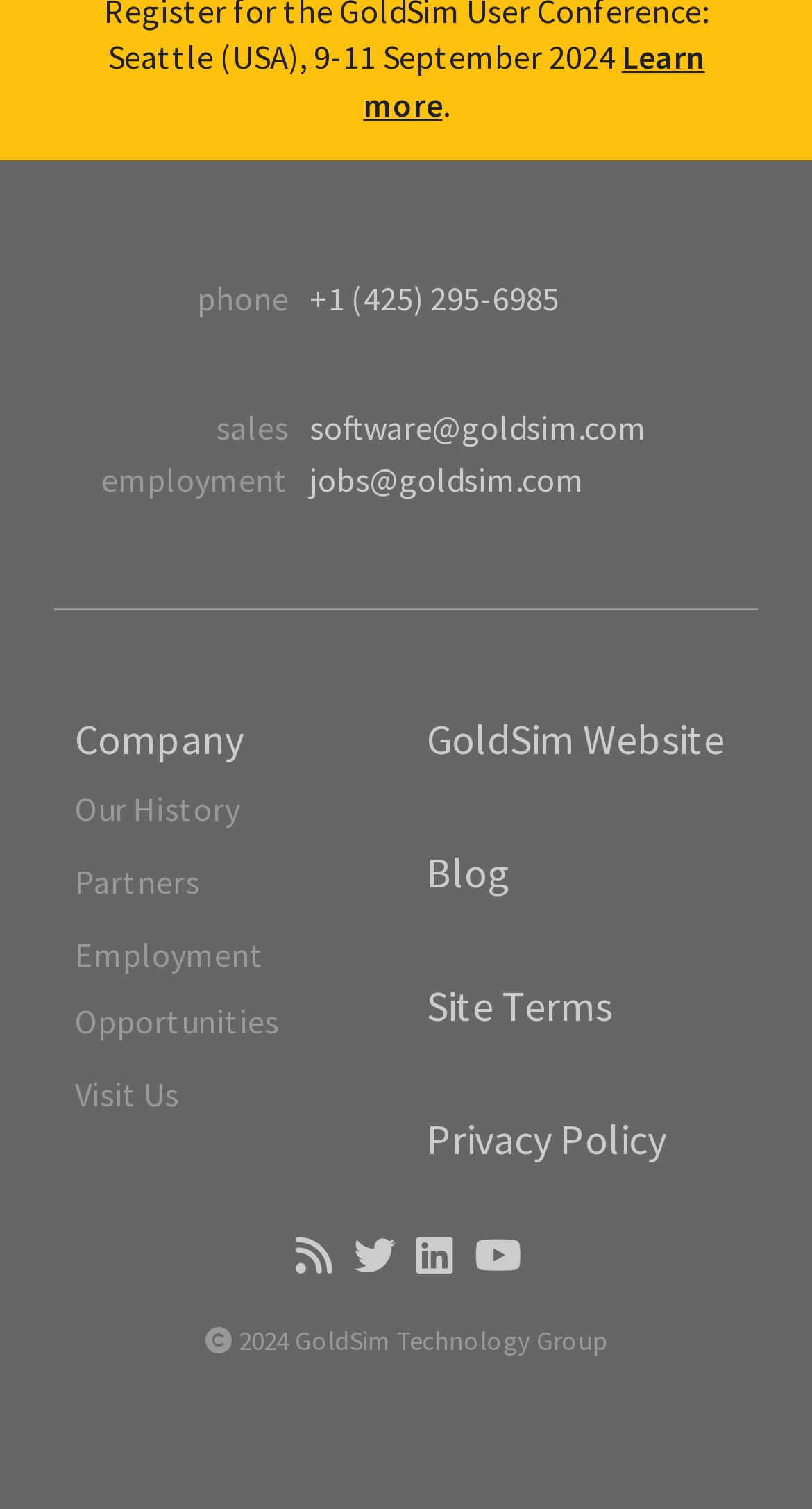What is the email address for sales?
Please give a detailed and elaborate answer to the question.

I found the email address by looking at the description list term 'sales' and its corresponding detail, which is a link with the email address.